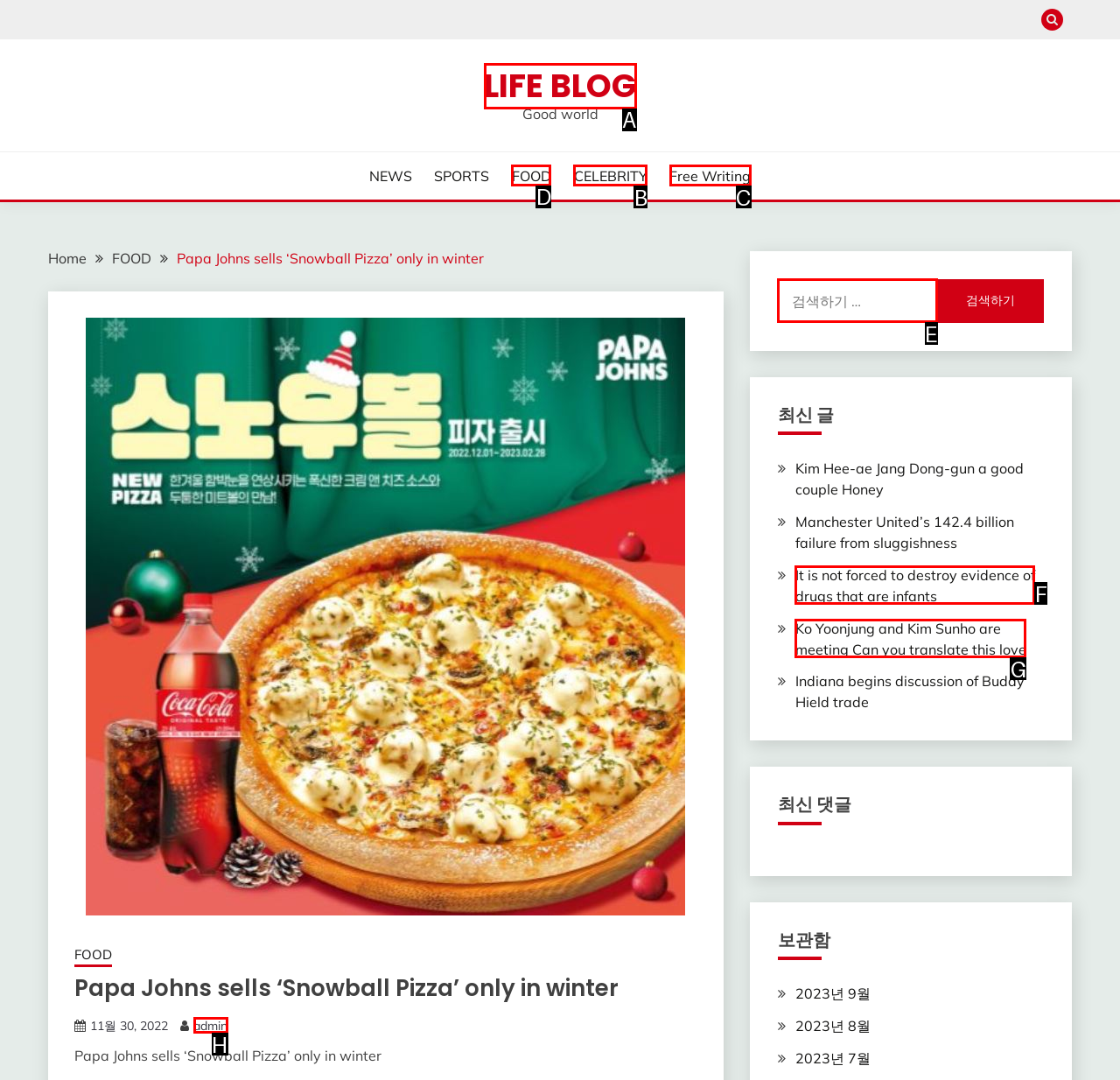Tell me which option I should click to complete the following task: Go to 'FOOD' category
Answer with the option's letter from the given choices directly.

D